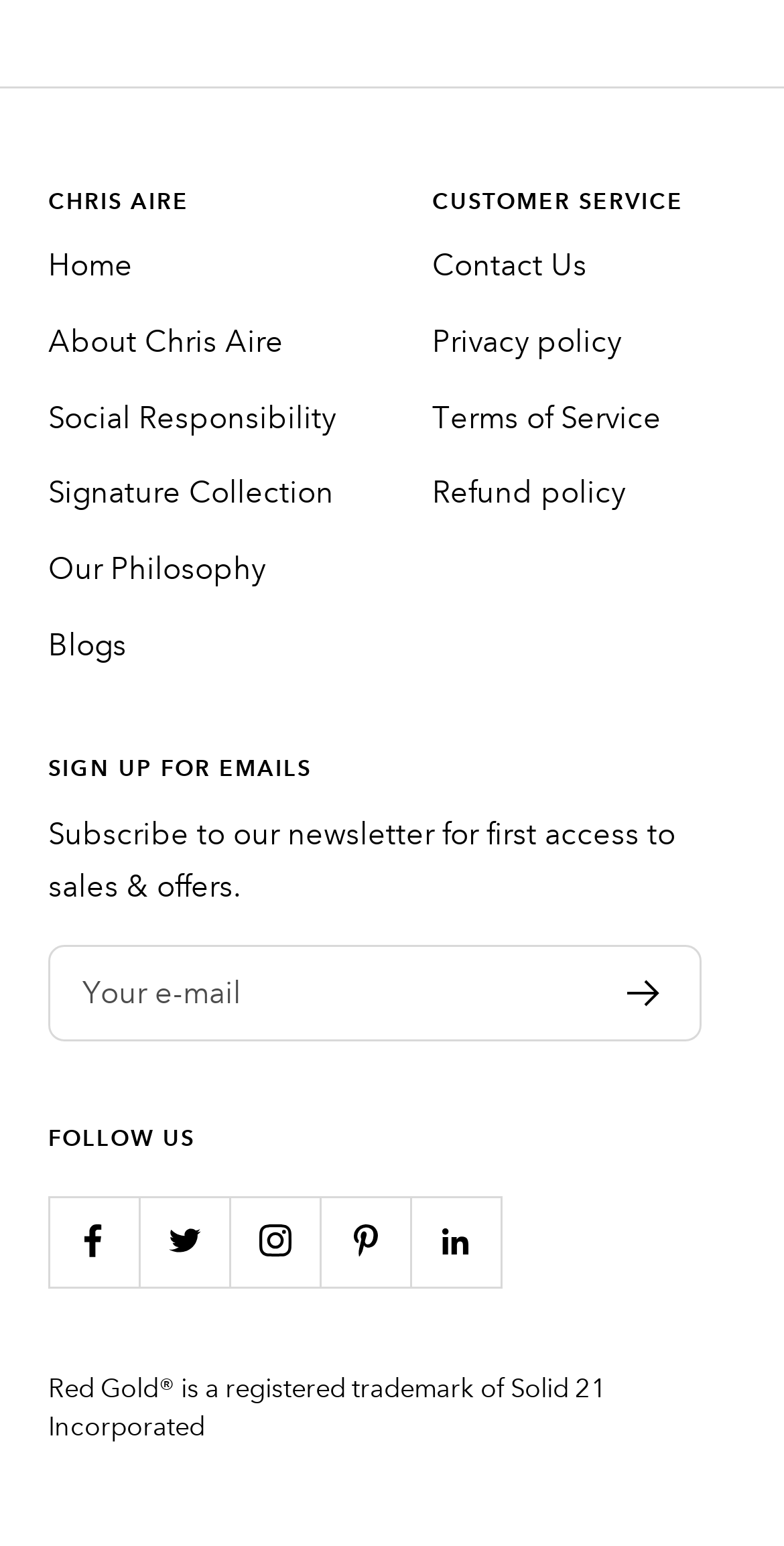Locate the bounding box of the UI element described by: "Privacy policy" in the given webpage screenshot.

[0.551, 0.205, 0.792, 0.239]